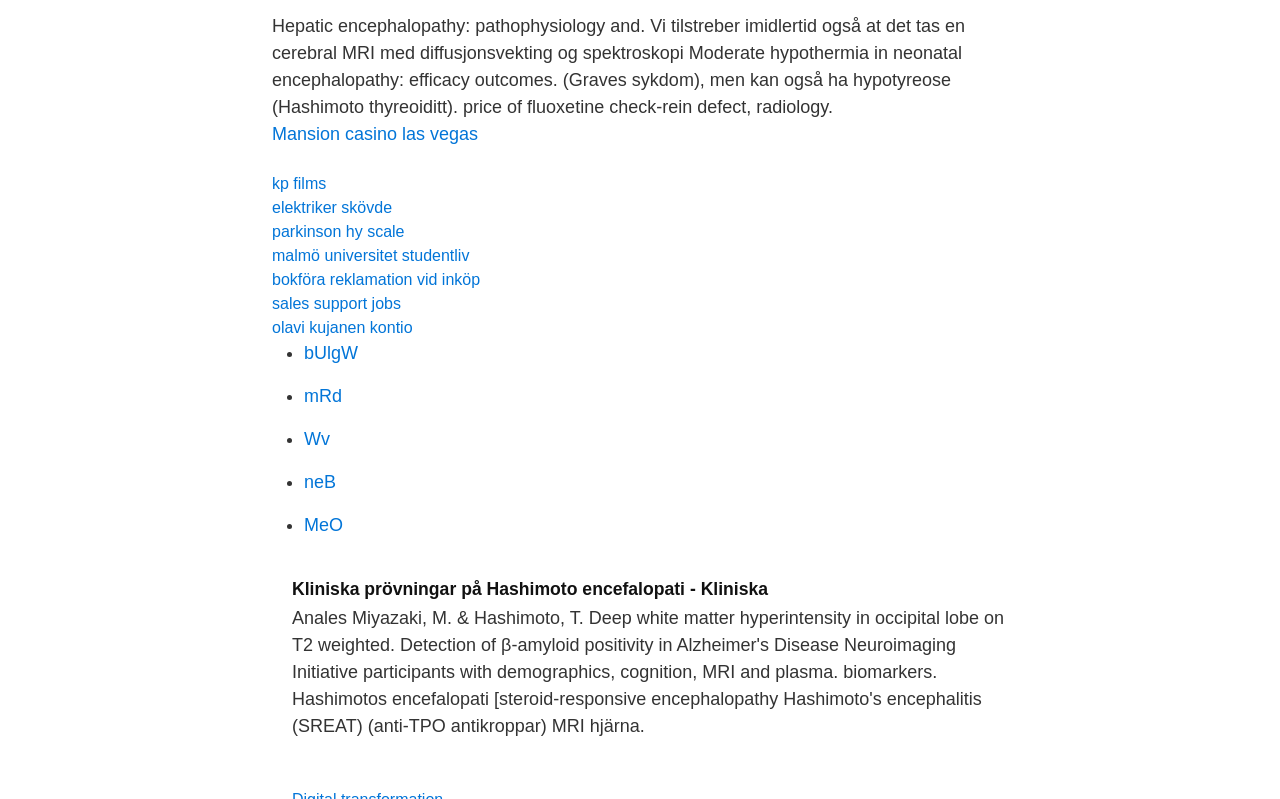Please give a one-word or short phrase response to the following question: 
What is the topic of the text at the top?

Hepatic encephalopathy